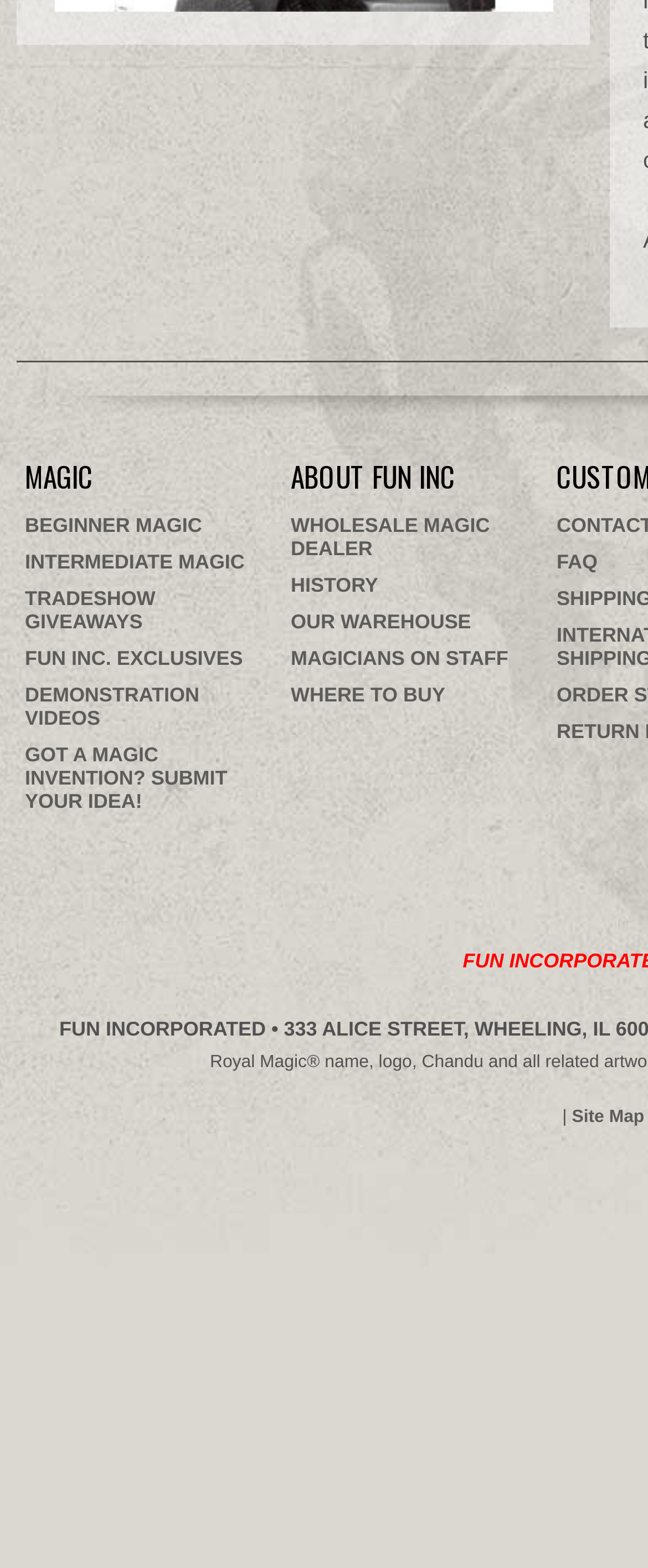Could you specify the bounding box coordinates for the clickable section to complete the following instruction: "Learn about FUN INC"?

[0.449, 0.291, 0.703, 0.317]